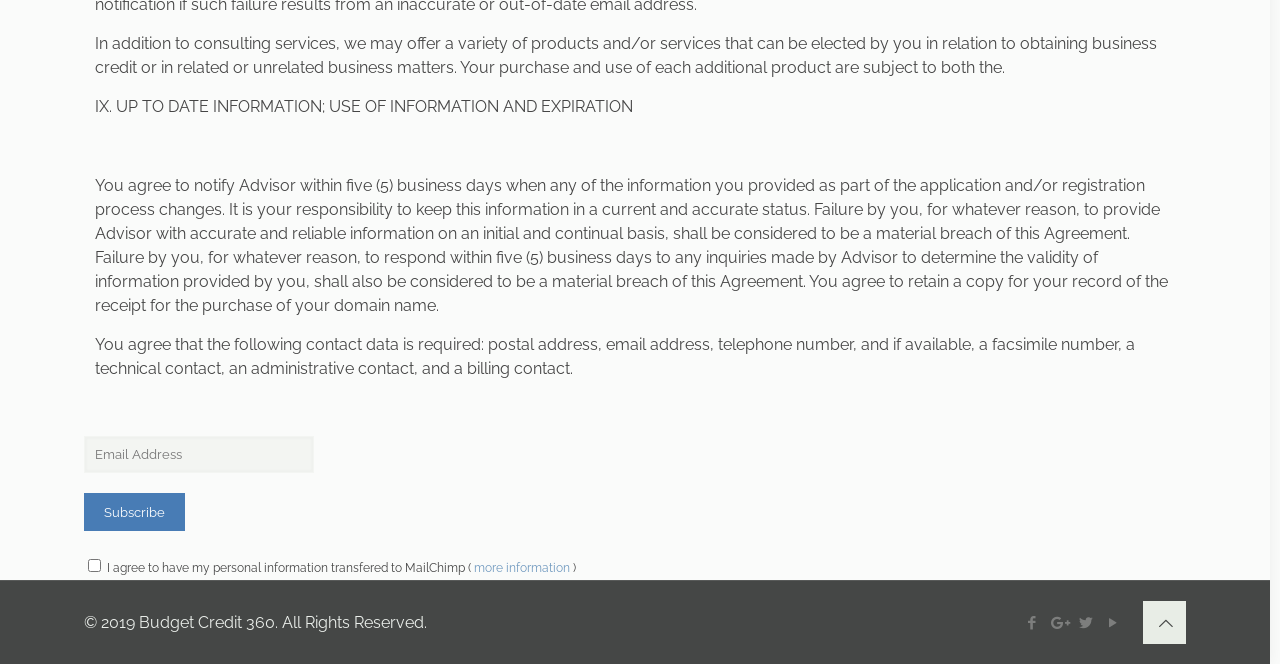What contact data is required?
Kindly offer a comprehensive and detailed response to the question.

The StaticText element specifies that the following contact data is required: postal address, email address, telephone number, and if available, a facsimile number, a technical contact, an administrative contact, and a billing contact.